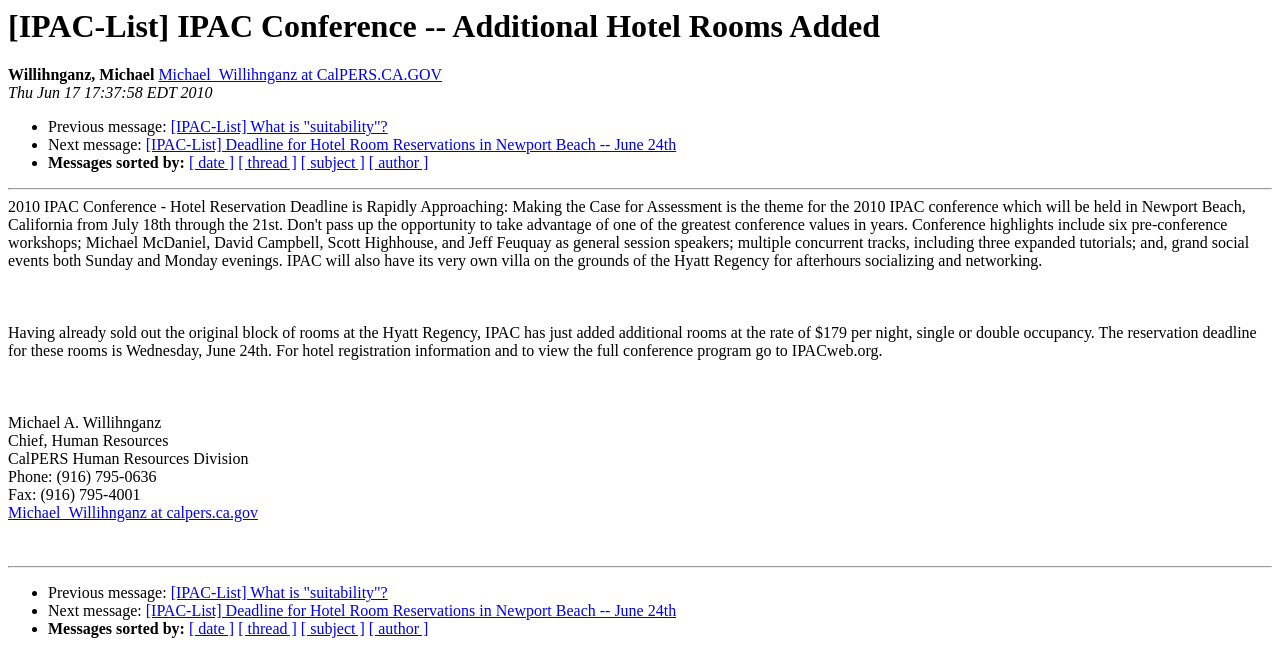Identify the bounding box coordinates for the region of the element that should be clicked to carry out the instruction: "View IPAC conference program". The bounding box coordinates should be four float numbers between 0 and 1, i.e., [left, top, right, bottom].

[0.006, 0.497, 0.982, 0.55]